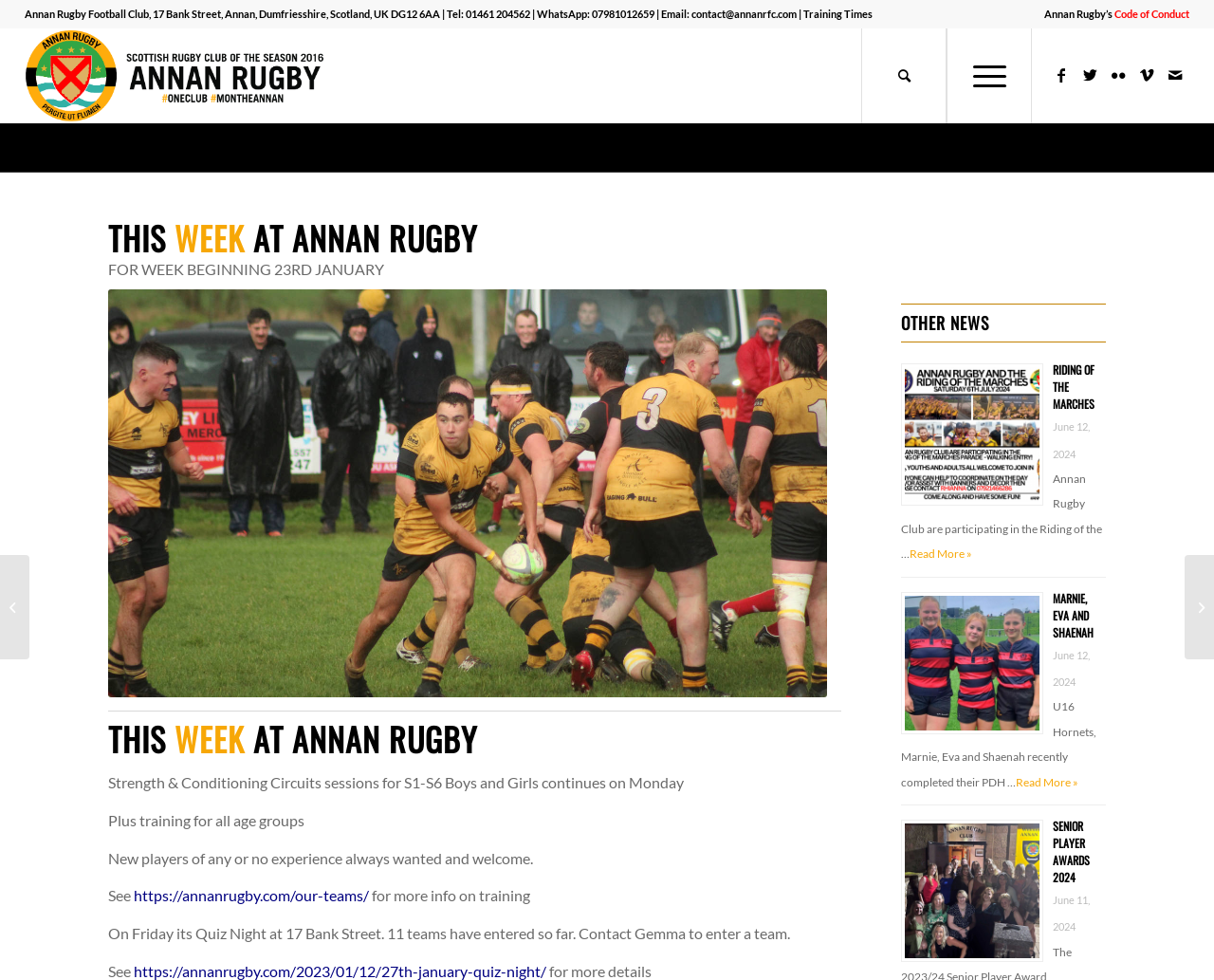Find the bounding box coordinates of the element to click in order to complete the given instruction: "Read more about Riding of the Marches."

[0.749, 0.558, 0.801, 0.572]